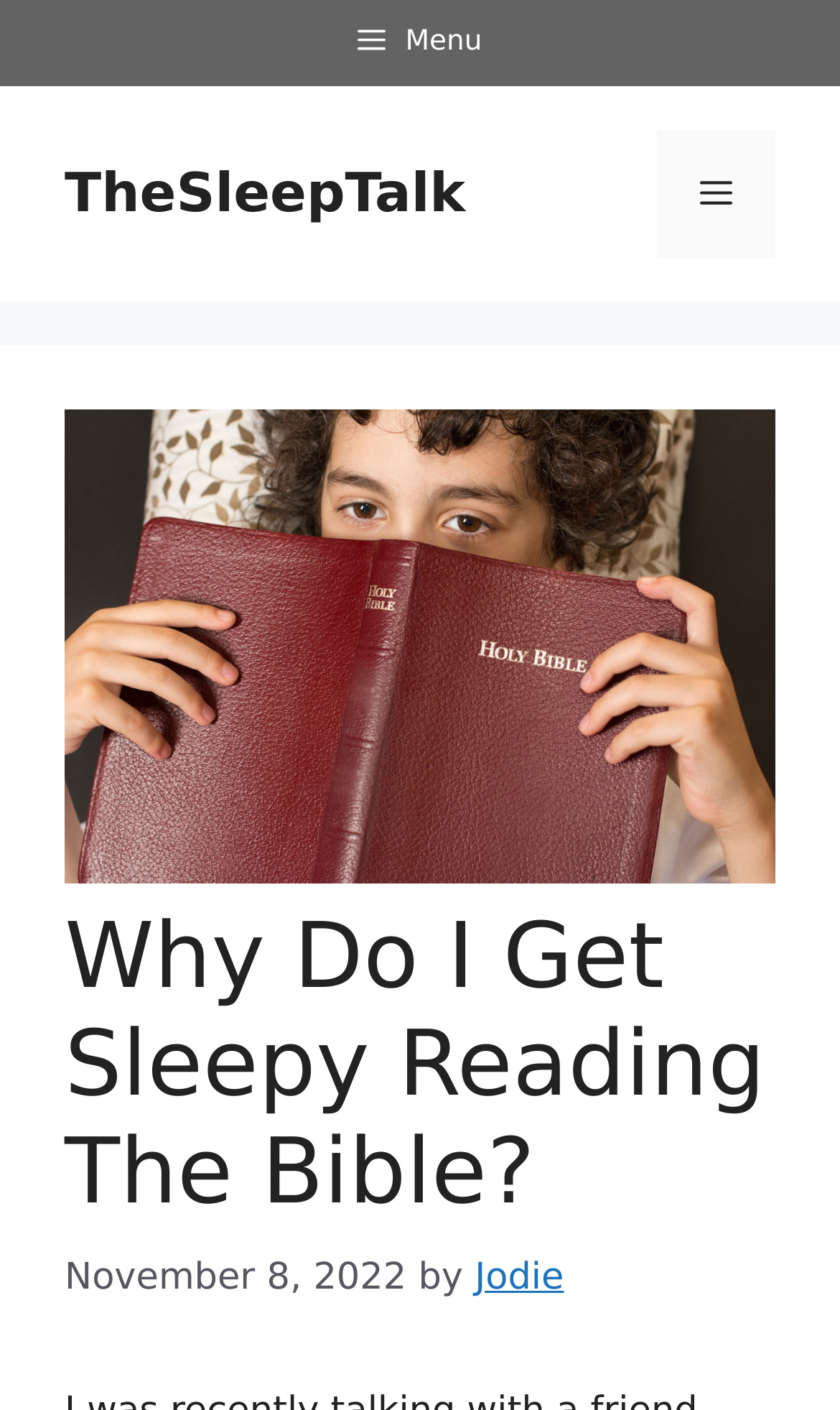What is the topic of the article?
Please answer the question with as much detail as possible using the screenshot.

I found a heading element with the text 'Why Do I Get Sleepy Reading The Bible?' located within the content section of the page, with a bounding box coordinate of [0.077, 0.64, 0.923, 0.871]. This suggests that the article is discussing the topic of sleepiness while reading the Bible.